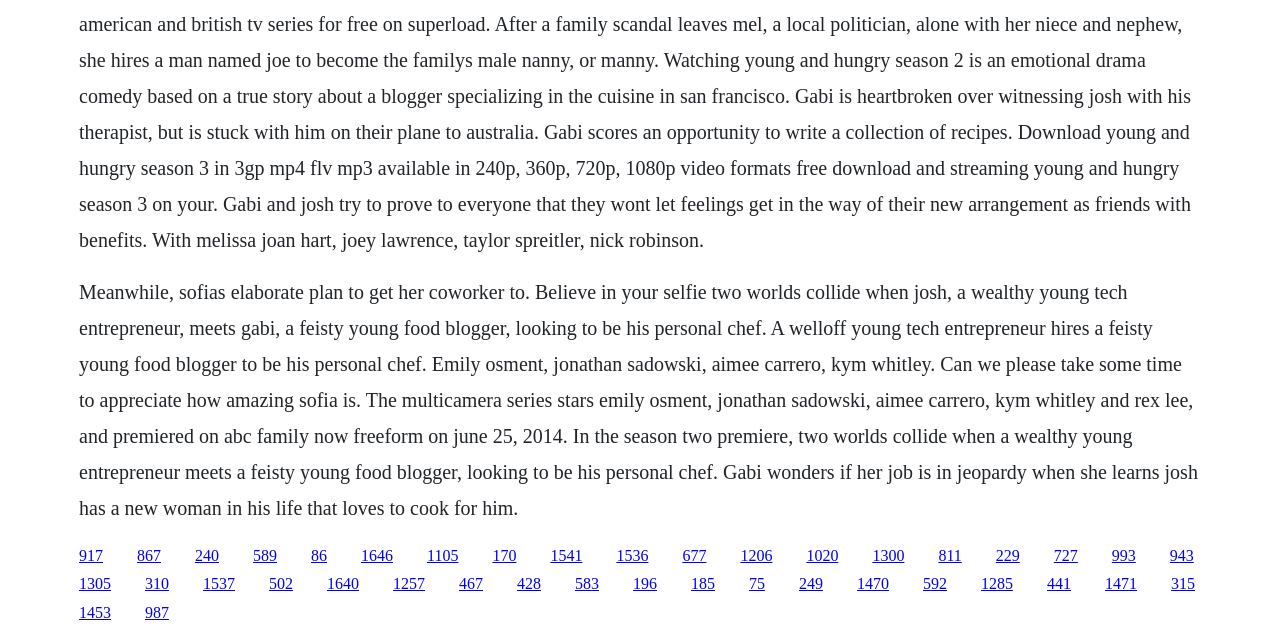Identify the bounding box coordinates for the UI element mentioned here: "1206". Provide the coordinates as four float values between 0 and 1, i.e., [left, top, right, bottom].

[0.578, 0.854, 0.603, 0.881]